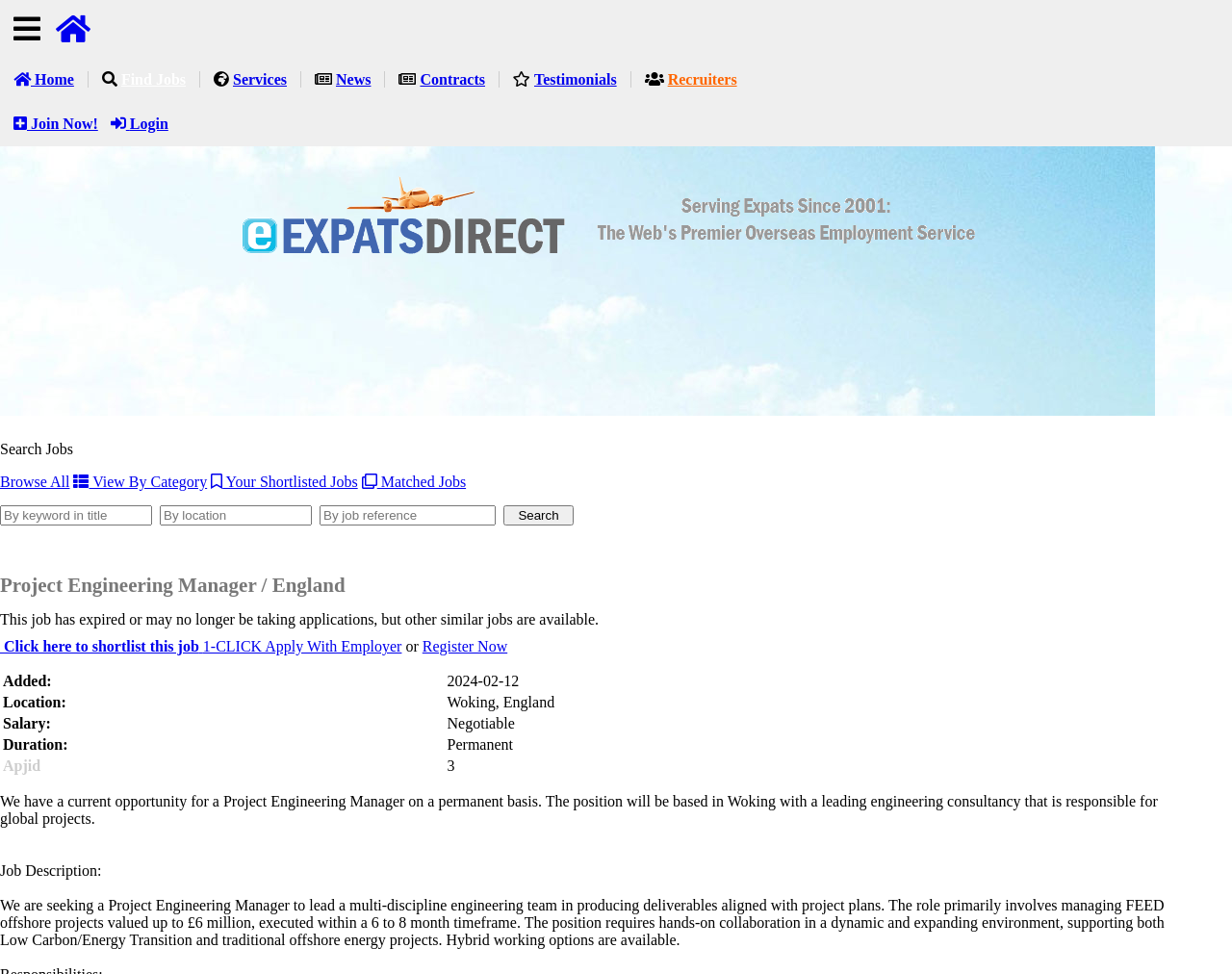Determine the bounding box coordinates of the element that should be clicked to execute the following command: "Click on the '1-CLICK Apply With Employer' link".

[0.165, 0.655, 0.326, 0.672]